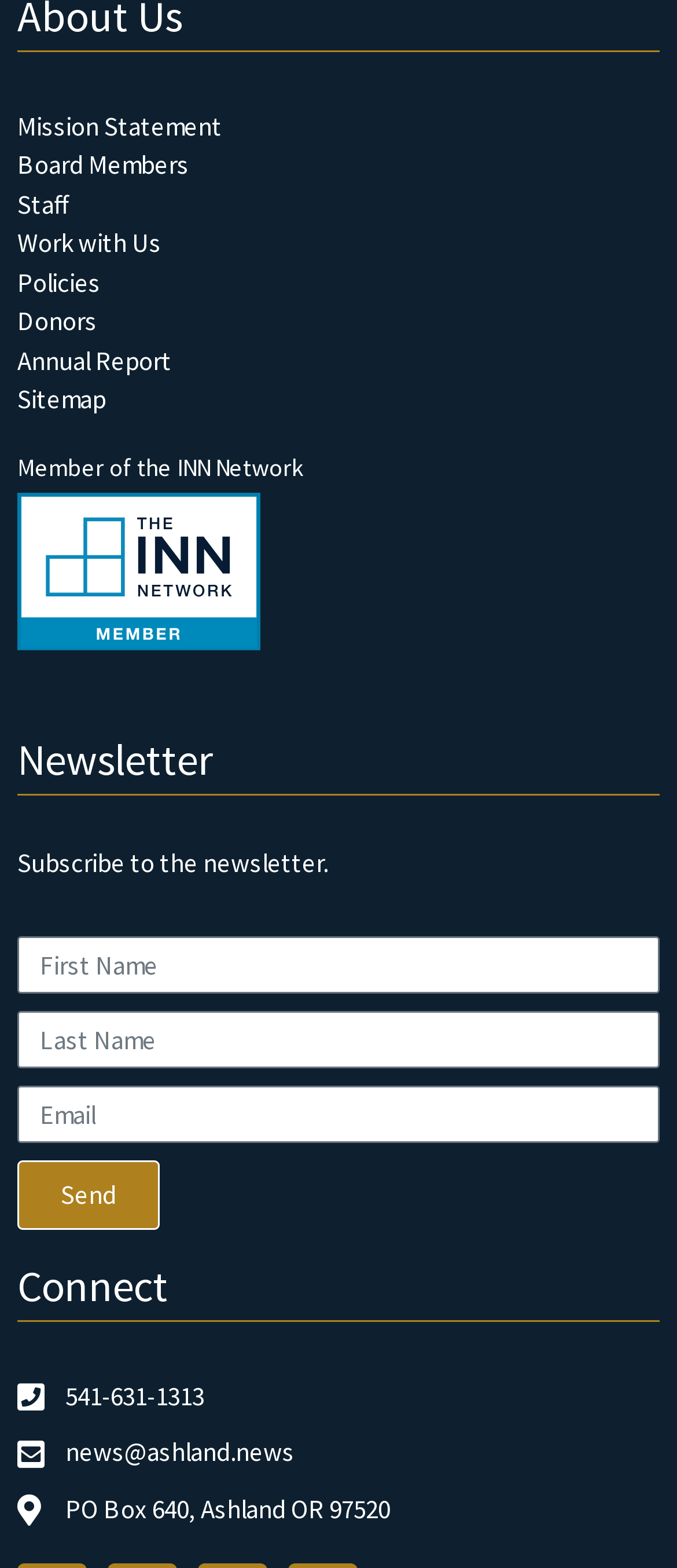Answer the question below with a single word or a brief phrase: 
How many links are in the top navigation menu?

7